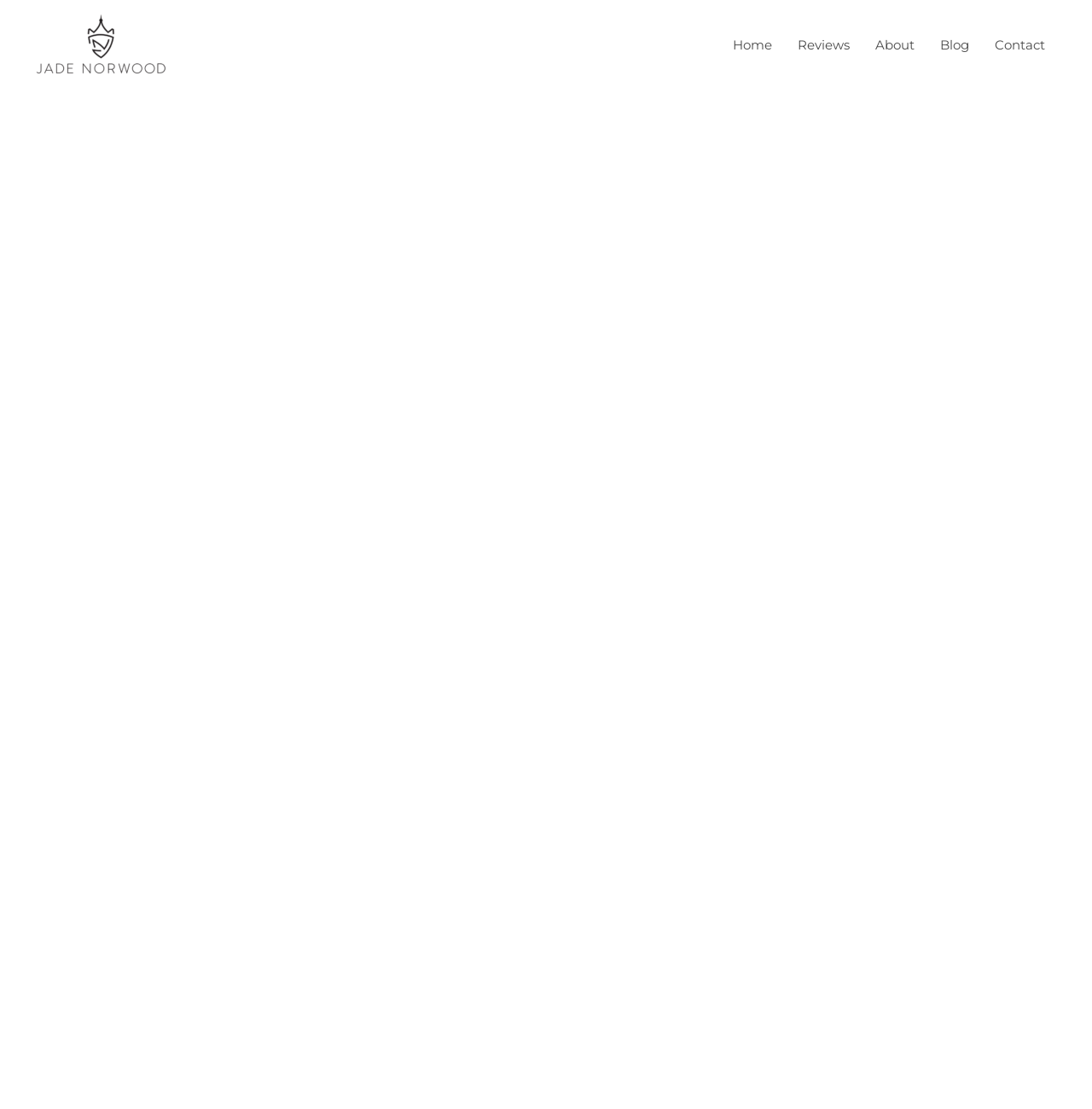Find the headline of the webpage and generate its text content.

Merry Christmas + 2015 nearly over…